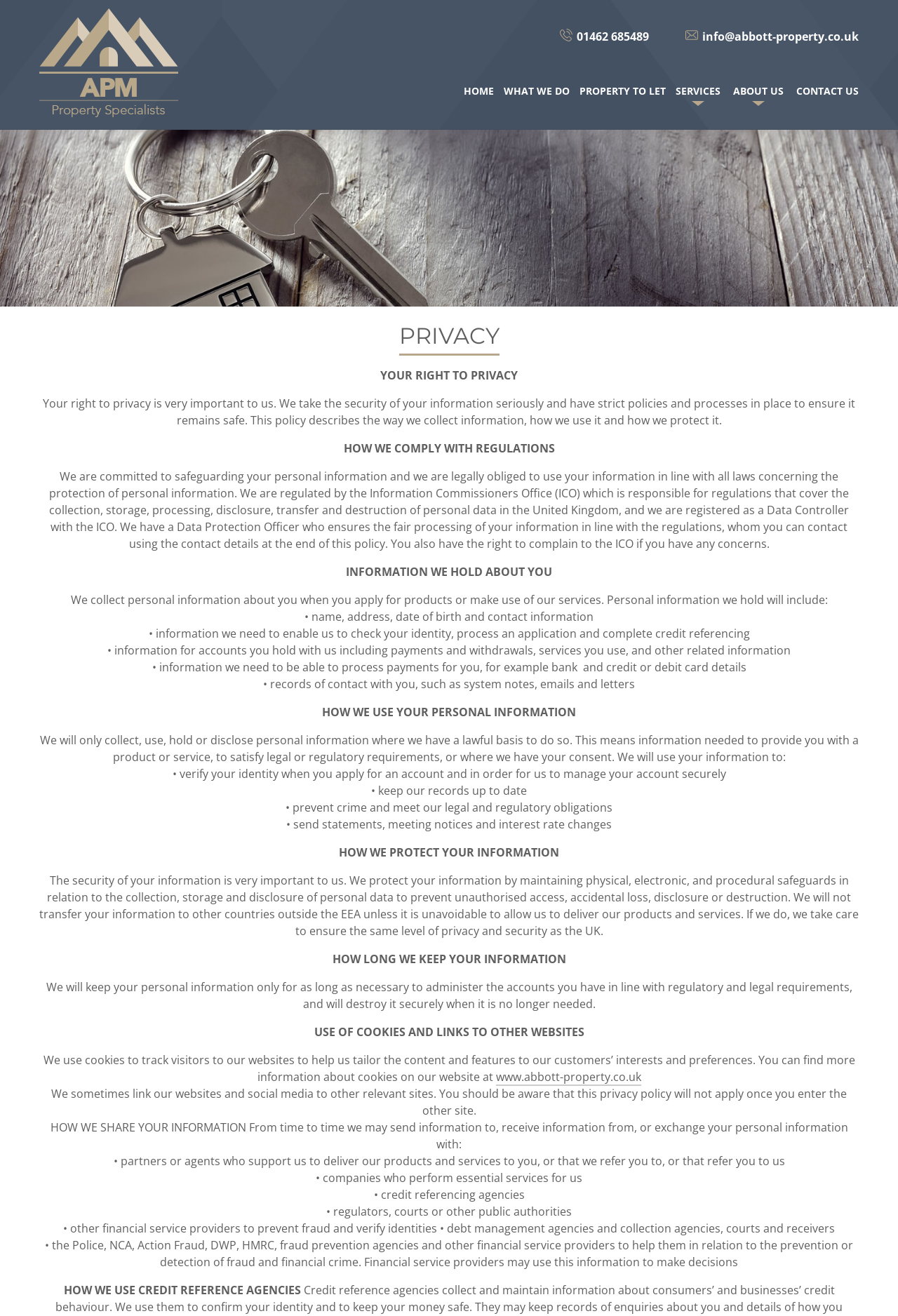Provide a brief response using a word or short phrase to this question:
What is the purpose of the company's data protection officer?

Ensure fair processing of information